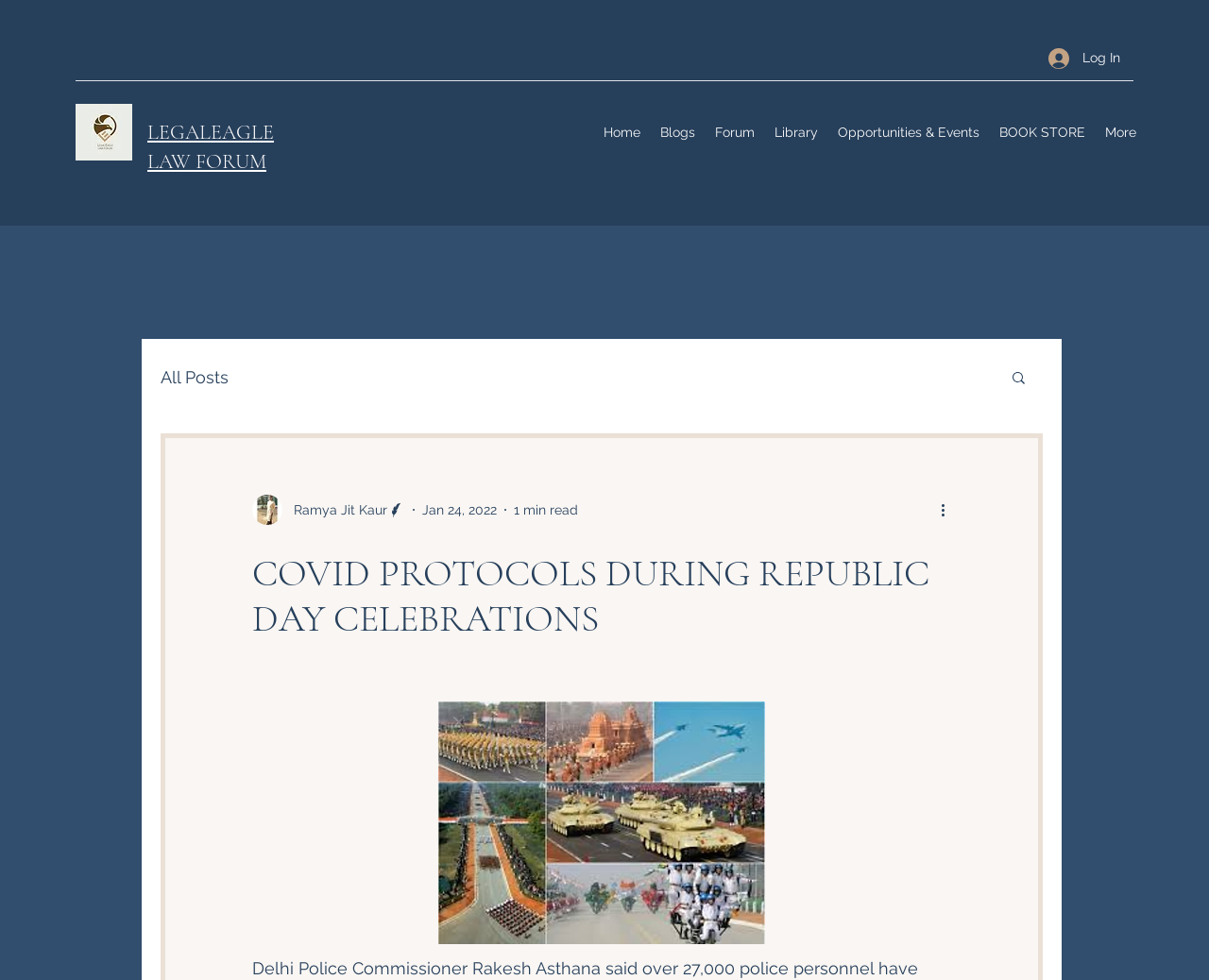How many navigation links are there?
Please look at the screenshot and answer in one word or a short phrase.

7